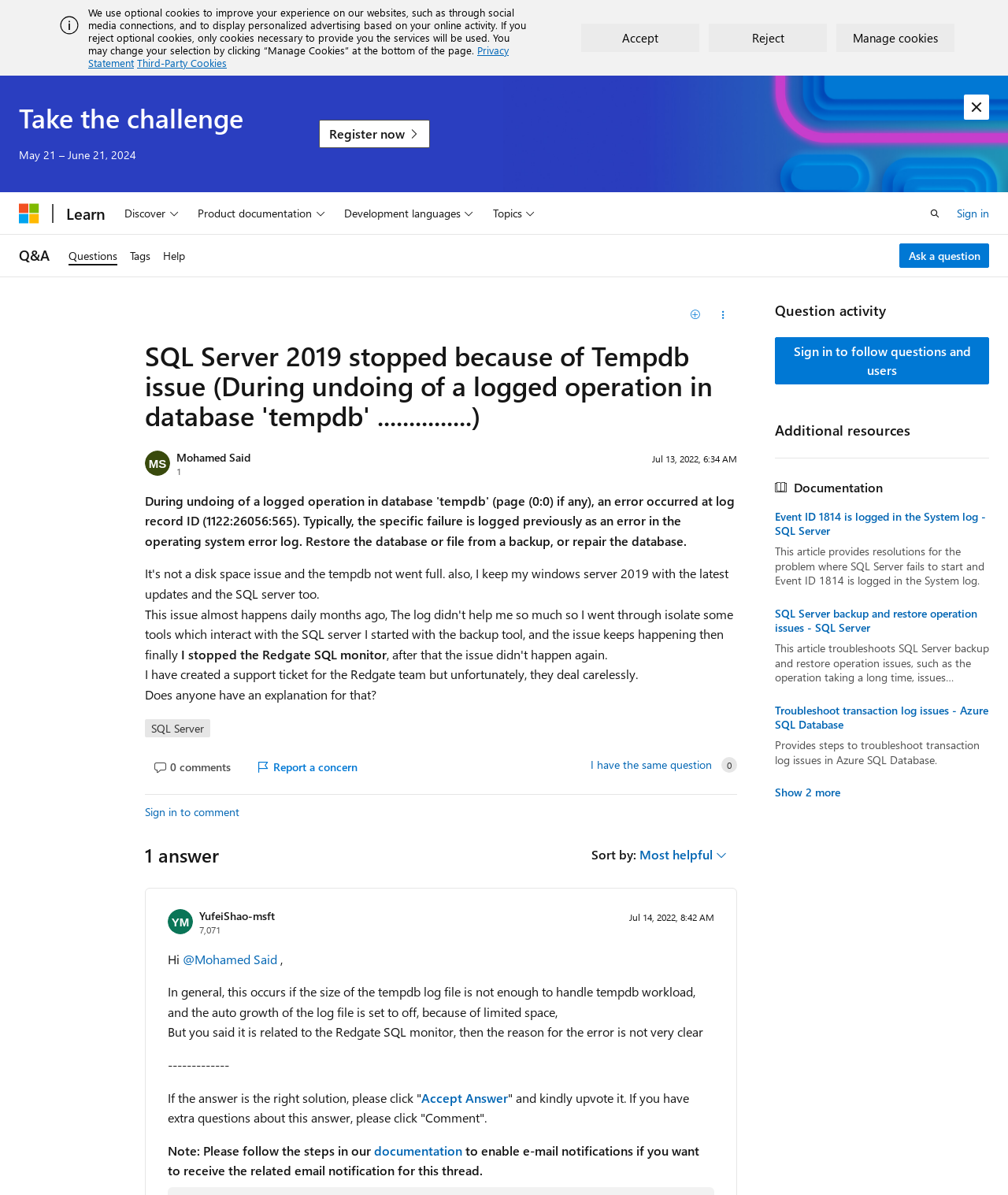What is the issue with SQL Server 2019?
Using the information presented in the image, please offer a detailed response to the question.

The issue is related to the undoing of a logged operation in database 'tempdb', which caused an error at log record ID (1122:26056:565).